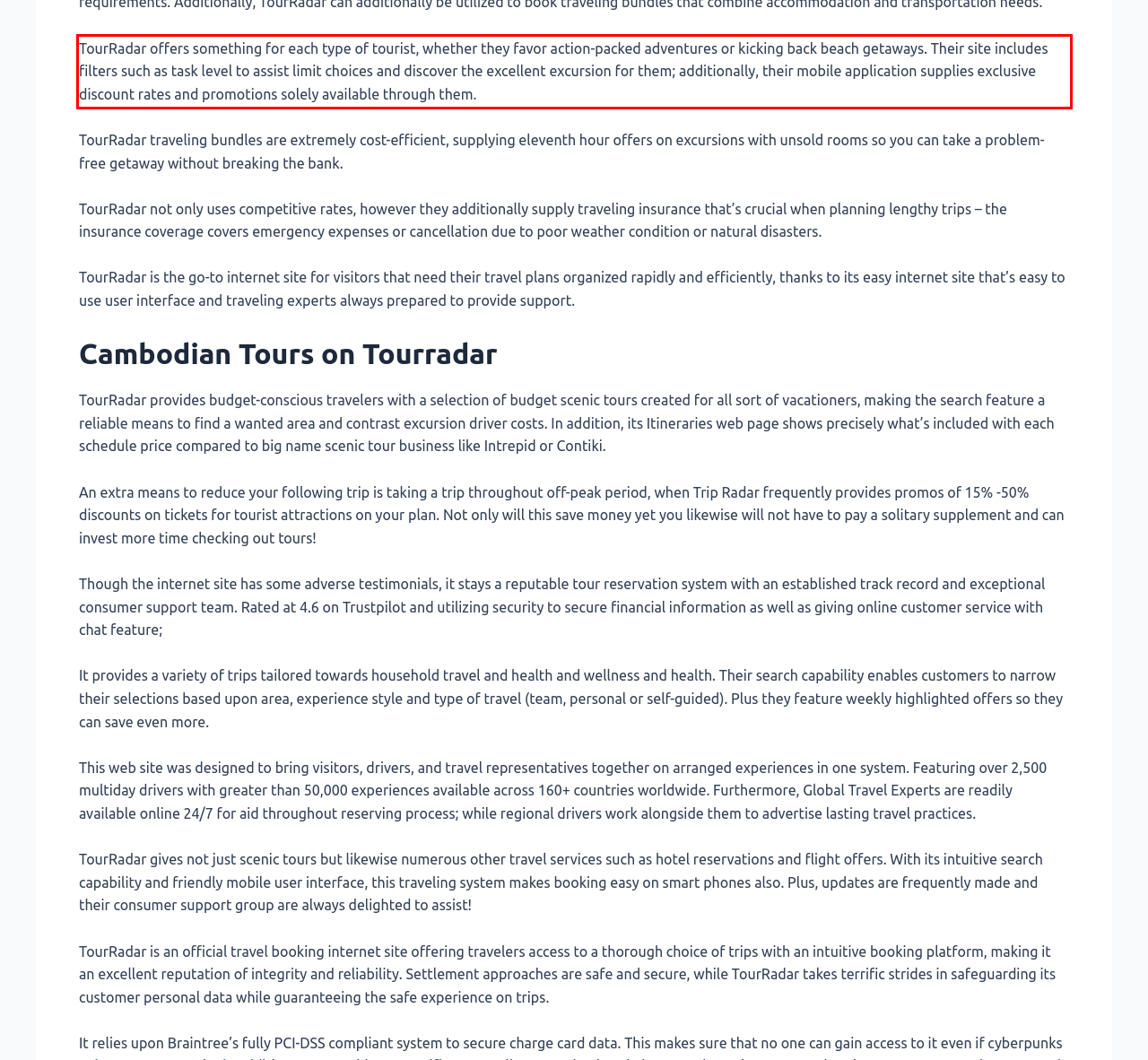Please identify the text within the red rectangular bounding box in the provided webpage screenshot.

TourRadar offers something for each type of tourist, whether they favor action-packed adventures or kicking back beach getaways. Their site includes filters such as task level to assist limit choices and discover the excellent excursion for them; additionally, their mobile application supplies exclusive discount rates and promotions solely available through them.